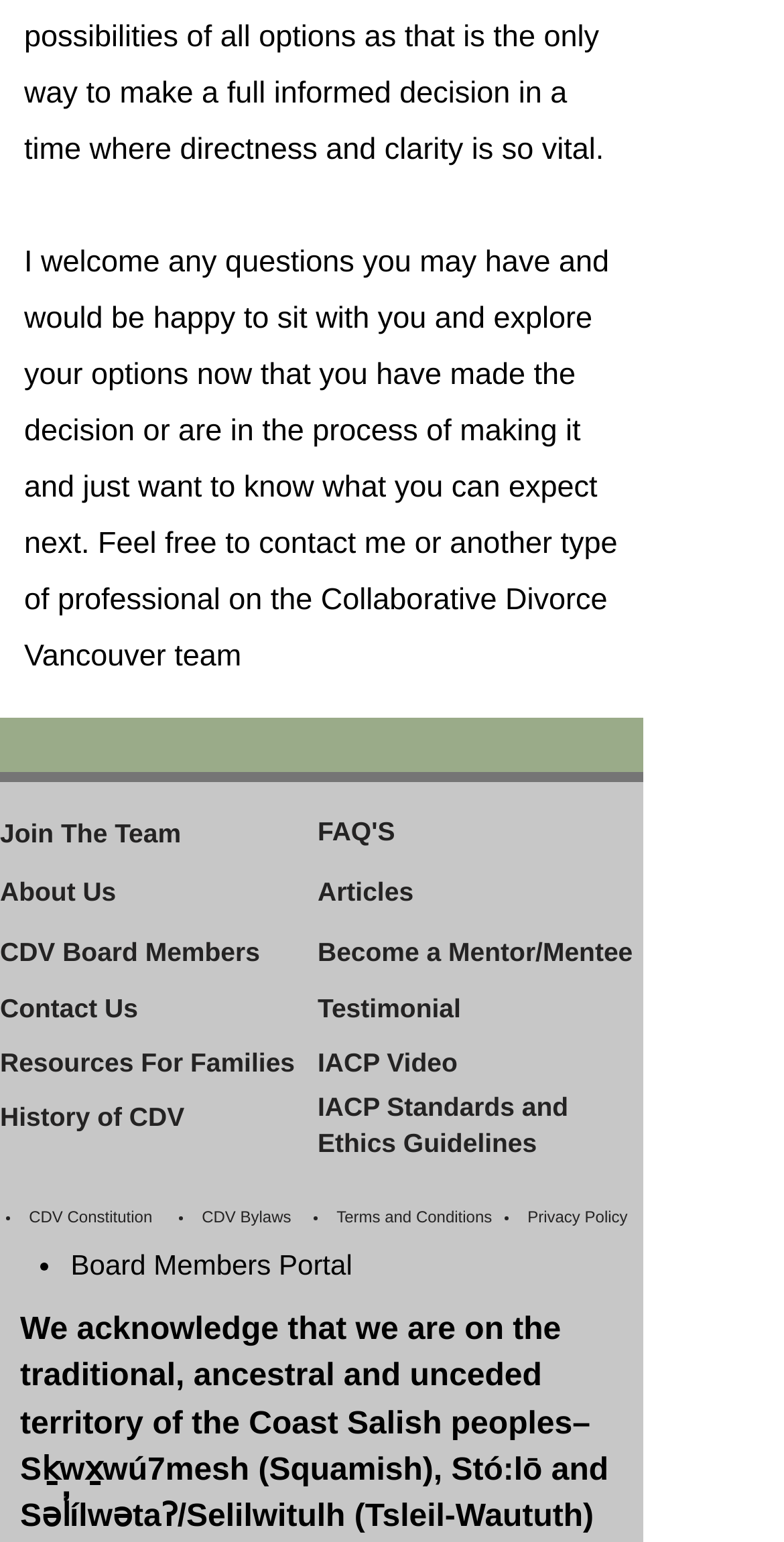Can you find the bounding box coordinates for the element to click on to achieve the instruction: "Explore resources for families"?

[0.0, 0.672, 0.392, 0.706]